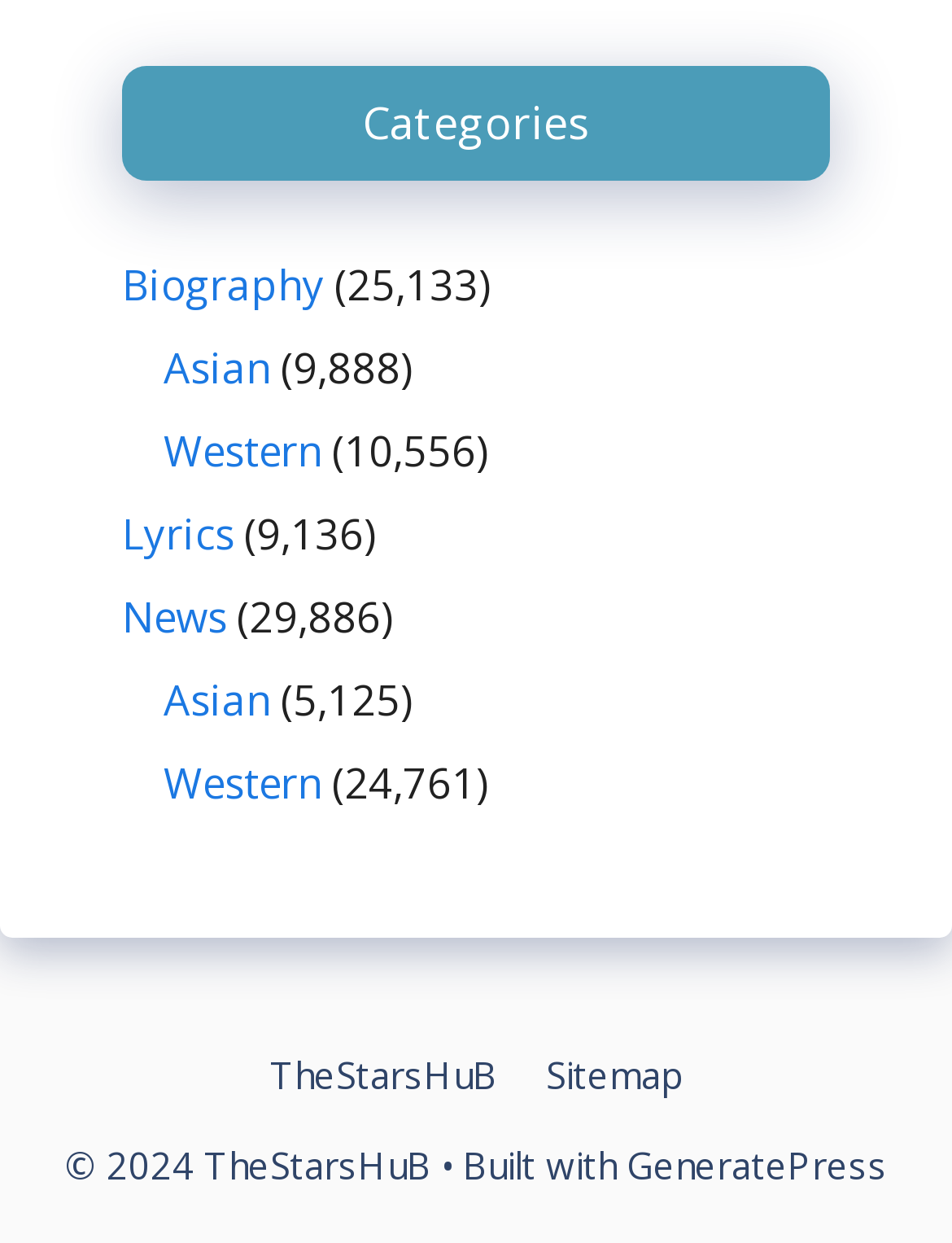Answer the question with a single word or phrase: 
What is the website built with?

GeneratePress